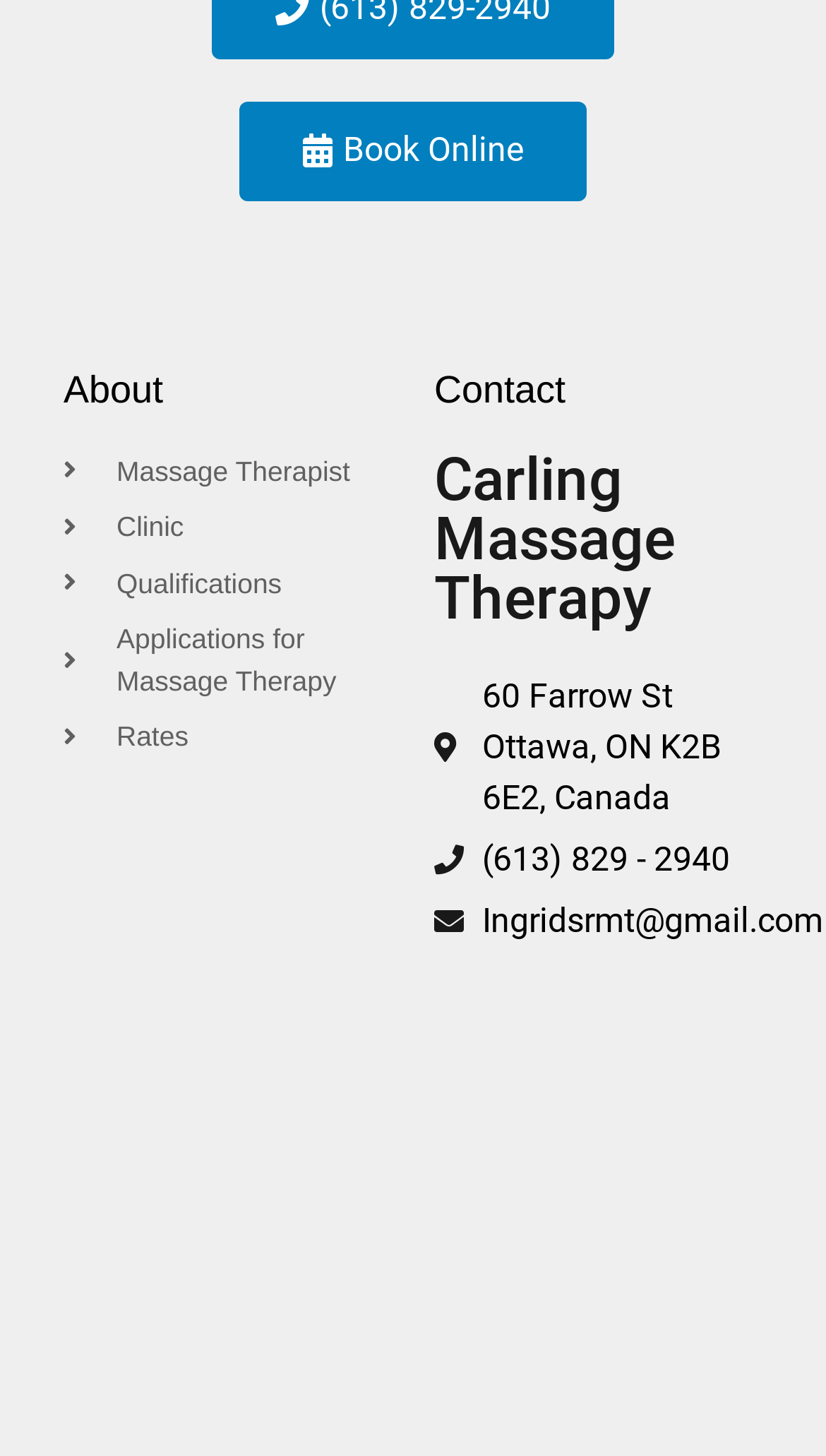Identify the bounding box coordinates for the element you need to click to achieve the following task: "Book online". Provide the bounding box coordinates as four float numbers between 0 and 1, in the form [left, top, right, bottom].

[0.29, 0.069, 0.71, 0.138]